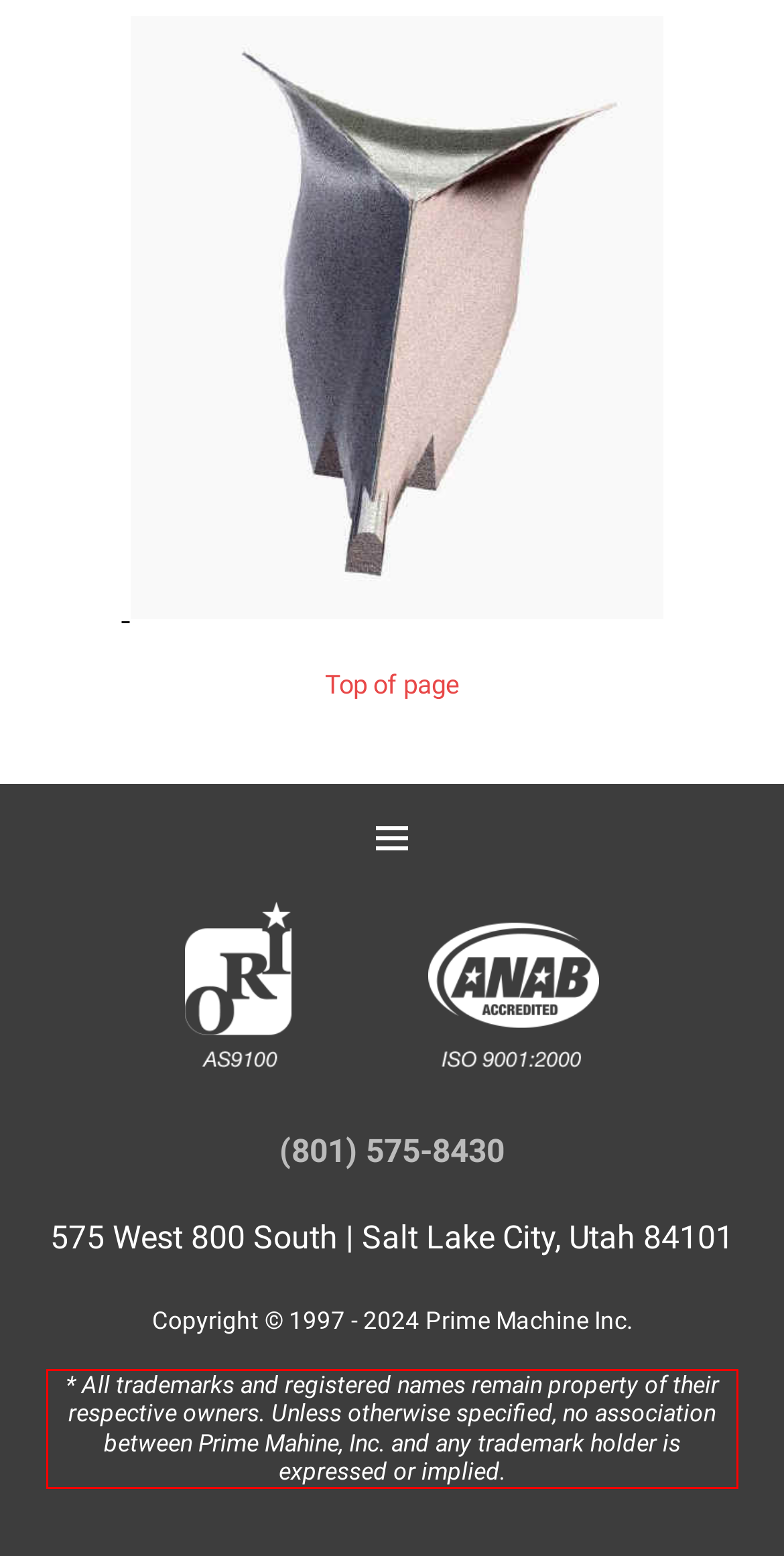Identify the text inside the red bounding box on the provided webpage screenshot by performing OCR.

* All trademarks and registered names remain property of their respective owners. Unless otherwise specified, no association between Prime Mahine, Inc. and any trademark holder is expressed or implied.